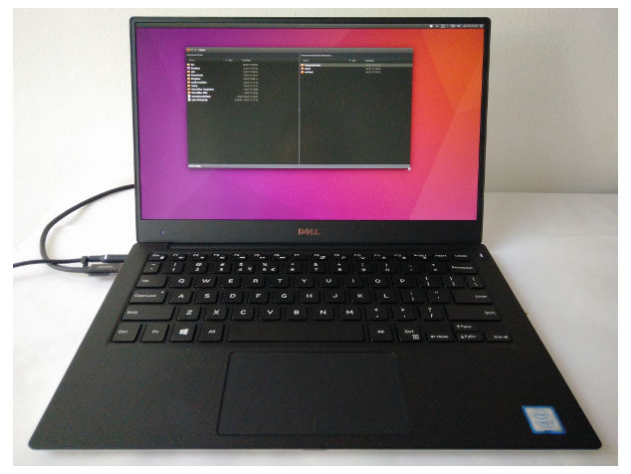Is the laptop connected to a power source?
Answer the question with a single word or phrase by looking at the picture.

Yes